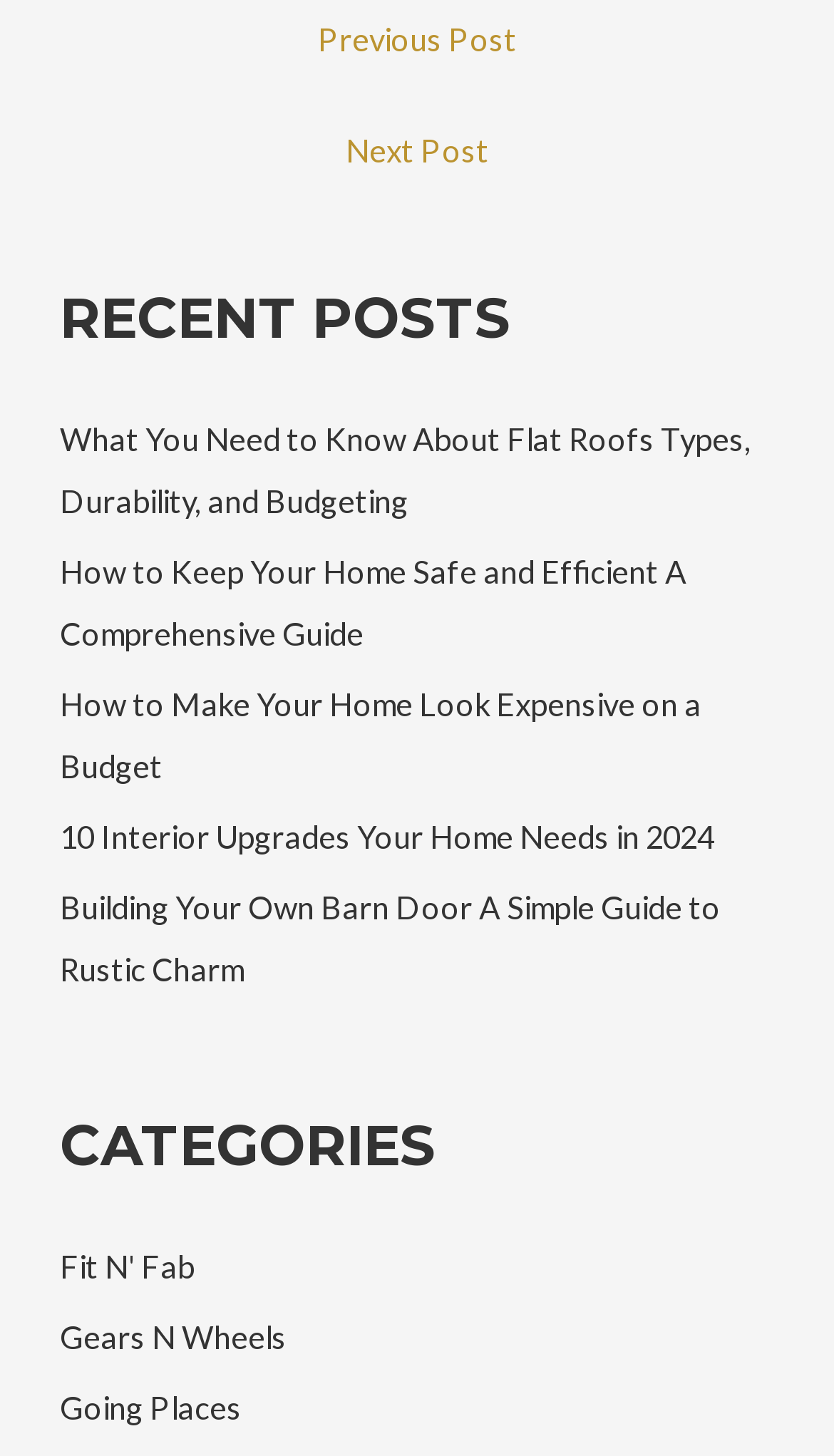How many navigation links are there in the webpage?
Provide a detailed and extensive answer to the question.

There are 2 navigation links in the webpage, which are 'Previous Post' and 'Next Post', located at the top of the webpage.